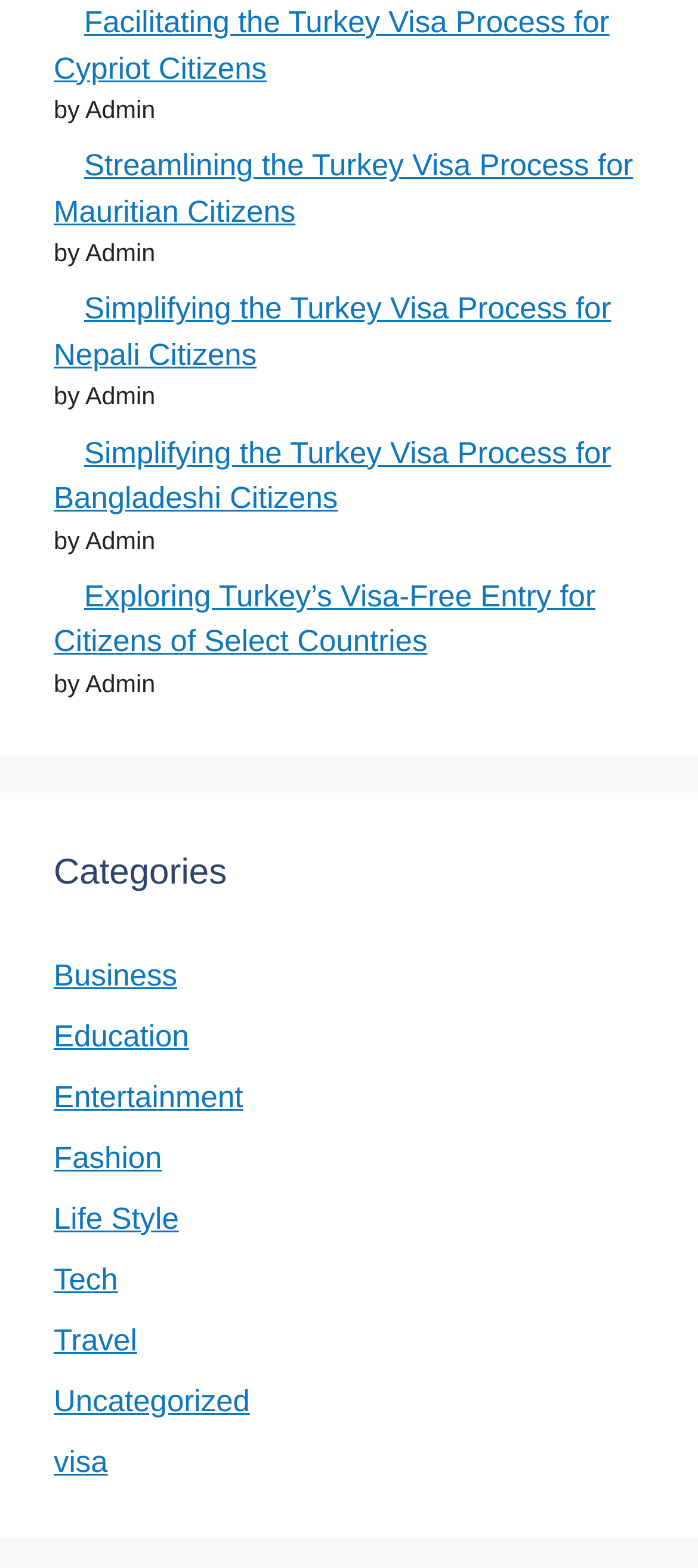Provide the bounding box coordinates of the HTML element this sentence describes: "Tech".

[0.077, 0.805, 0.169, 0.827]